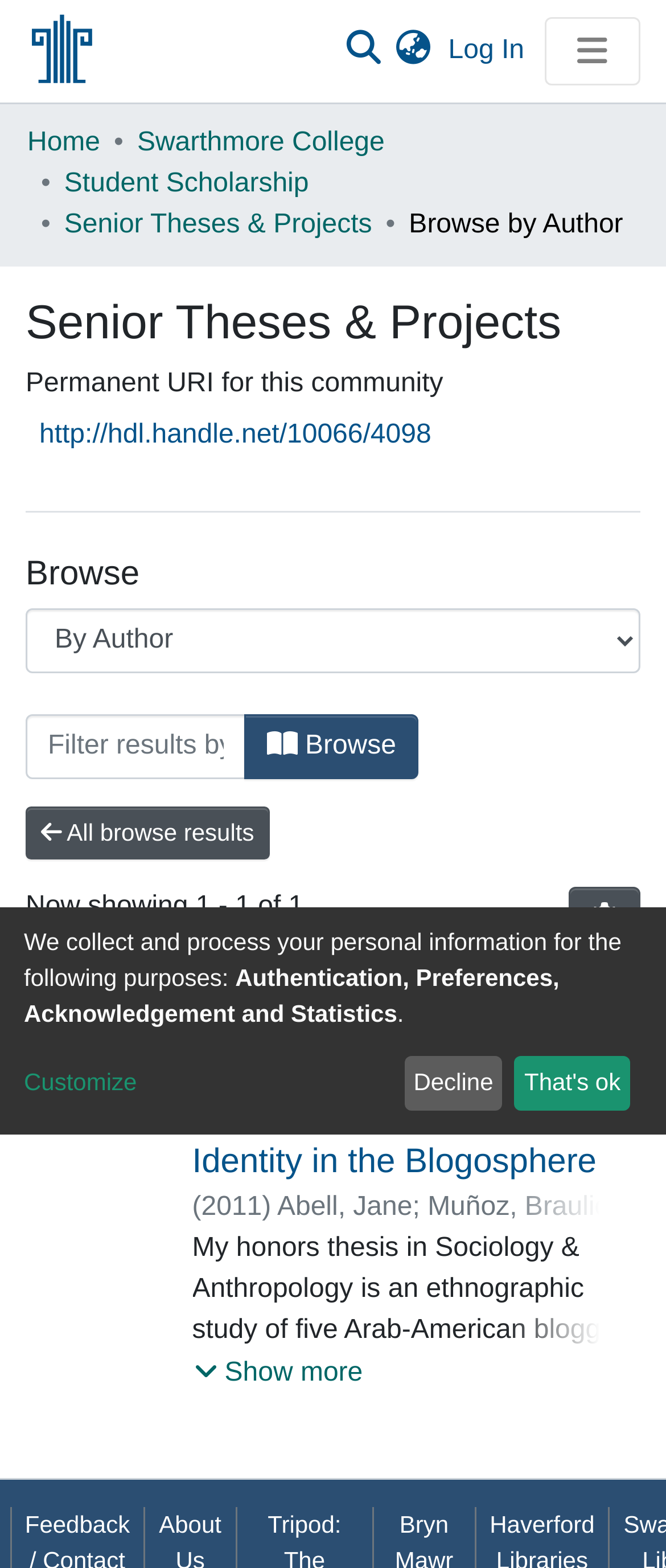Locate the bounding box coordinates of the clickable area to execute the instruction: "Filter results by typing the first few letters". Provide the coordinates as four float numbers between 0 and 1, represented as [left, top, right, bottom].

[0.038, 0.455, 0.37, 0.496]